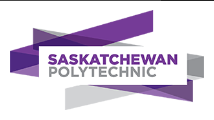Using the image as a reference, answer the following question in as much detail as possible:
What is the institution's focus in terms of education?

The caption states that the visual representation of the logo underscores the institution's commitment to providing high-quality education and training for students, particularly in the context of programs geared towards international students.